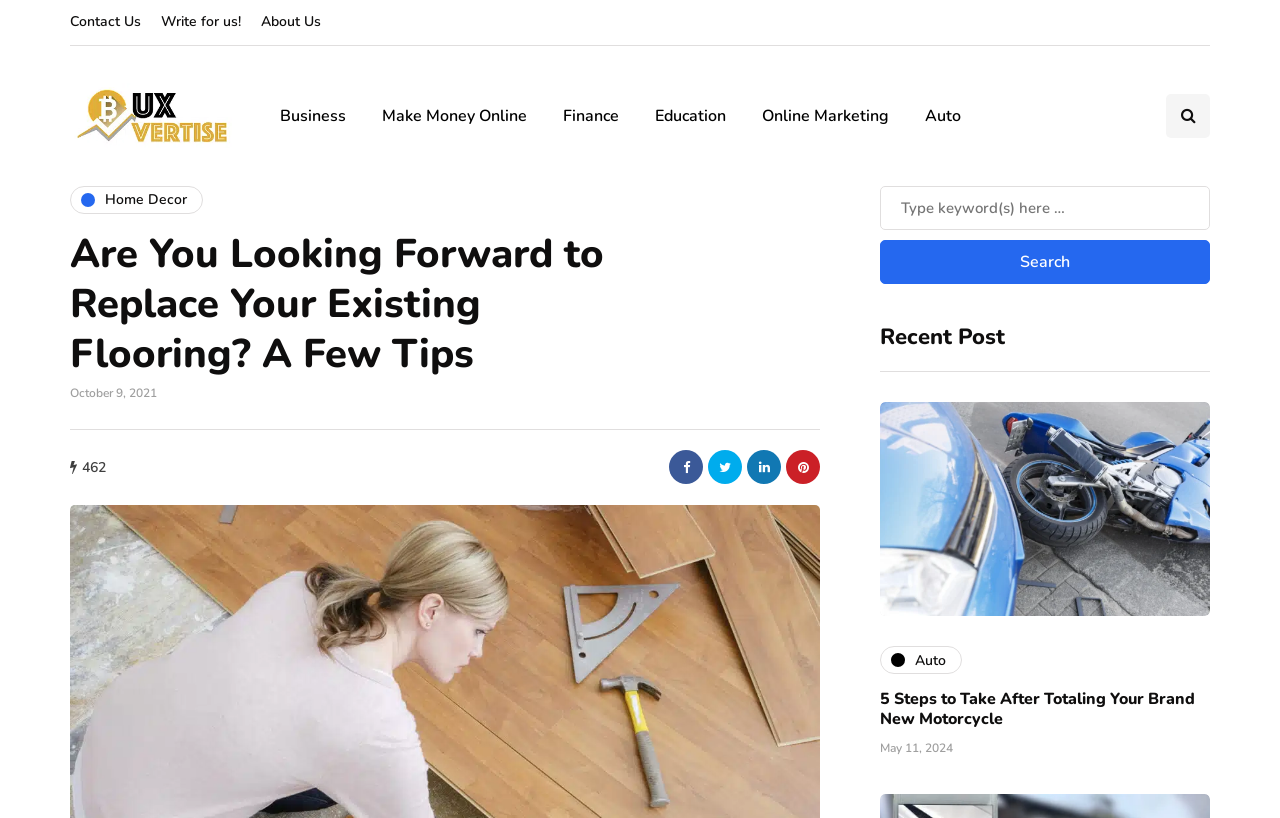Write a detailed summary of the webpage, including text, images, and layout.

The webpage appears to be a blog or article page, with a focus on home decor and flooring. At the top, there are several links to other sections of the website, including "Contact Us", "Write for us!", and "About Us", as well as a logo image with the text "Buxvertise". Below this, there are links to various categories, such as "Business", "Make Money Online", and "Finance".

The main content of the page is an article titled "Are You Looking Forward to Replace Your Existing Flooring? A Few Tips", which is displayed prominently in the center of the page. The article is accompanied by a timestamp, "October 9, 2021", and a view count, "462".

To the right of the article, there are several social media links, represented by icons. Below the article, there is a search bar with a toggle button, allowing users to search the website. Next to the search bar, there is a heading titled "Recent Post", followed by a list of recent articles, including "5 Steps to Take After Totaling Your Brand New Motorcycle" and "Auto". Each article is accompanied by a timestamp, with the most recent one being "May 11, 2024".